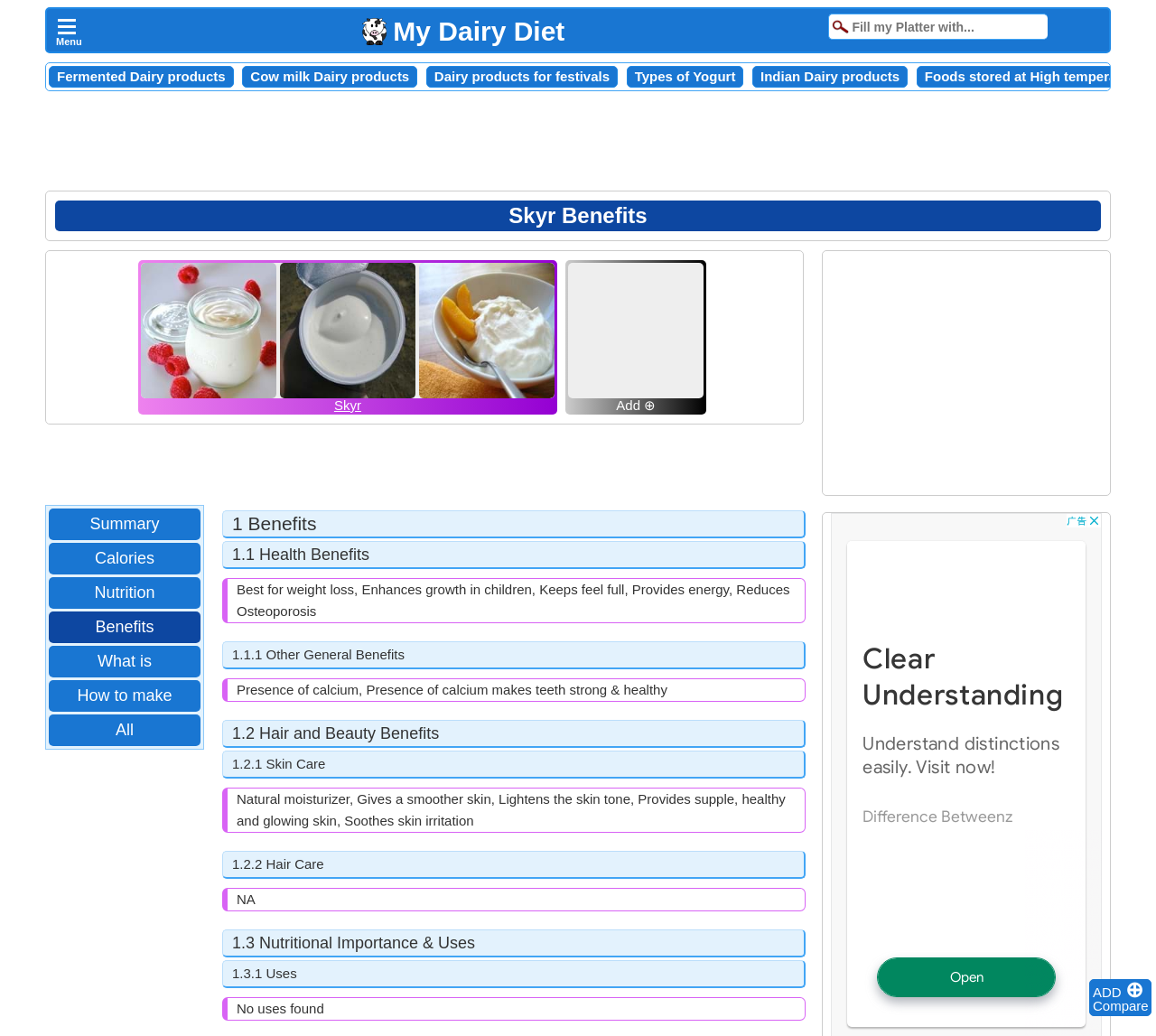Determine the bounding box coordinates for the clickable element to execute this instruction: "Click the 'Fermented Dairy products' link". Provide the coordinates as four float numbers between 0 and 1, i.e., [left, top, right, bottom].

[0.049, 0.066, 0.195, 0.081]